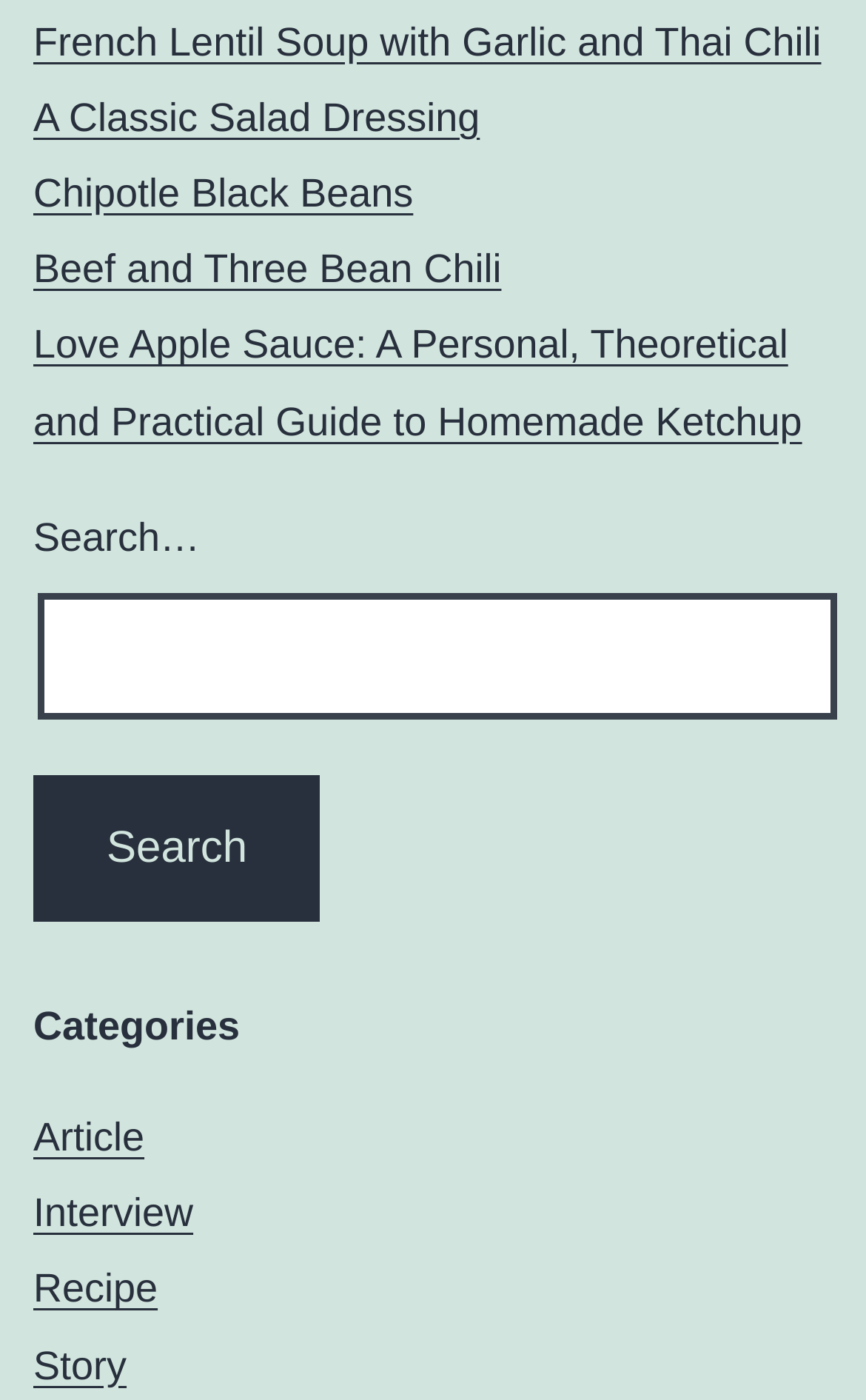Please determine the bounding box coordinates of the element to click in order to execute the following instruction: "Browse the Recipe category". The coordinates should be four float numbers between 0 and 1, specified as [left, top, right, bottom].

[0.038, 0.905, 0.182, 0.937]